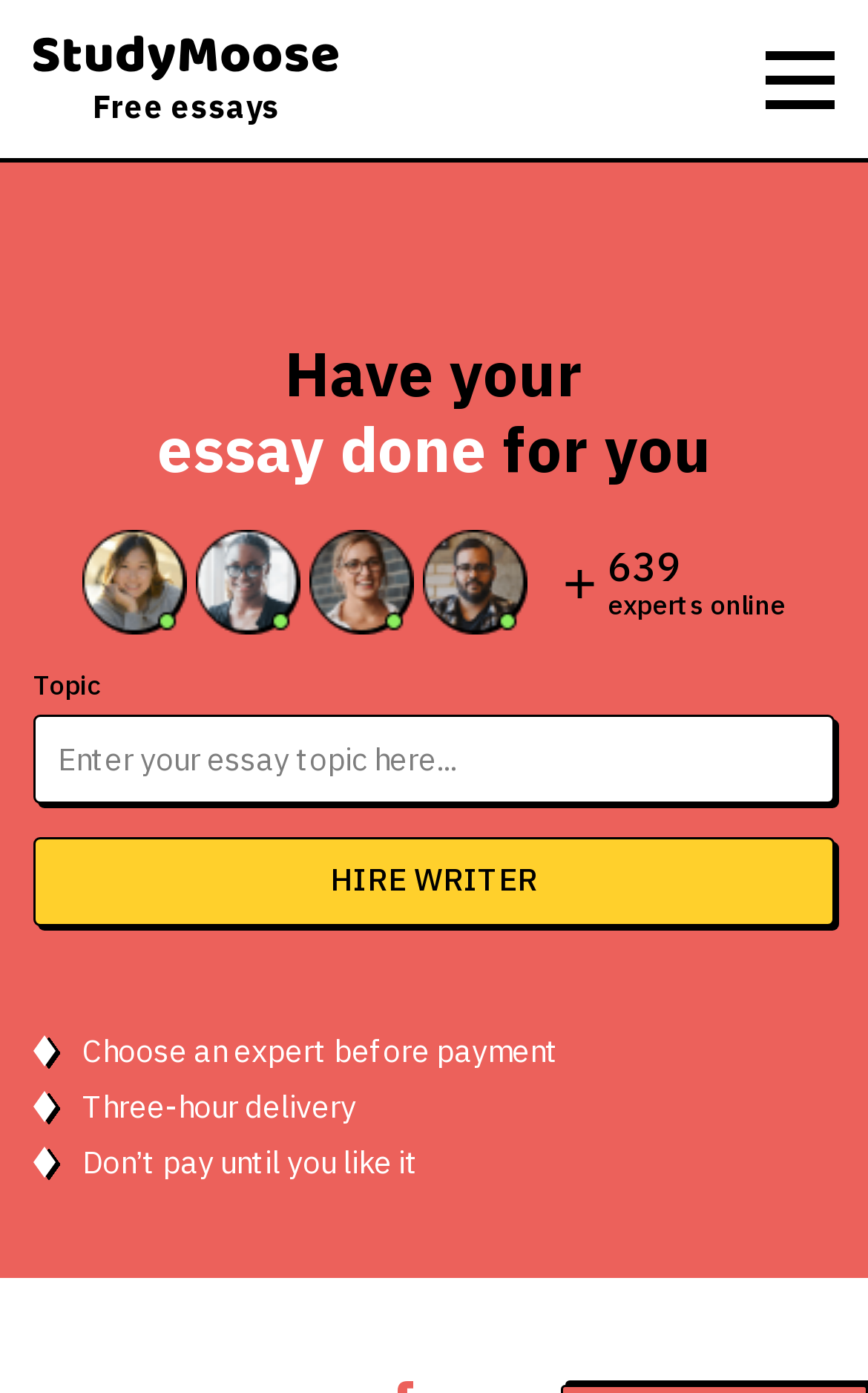What is the main heading of this webpage? Please extract and provide it.

free essay samples are helpful when you need